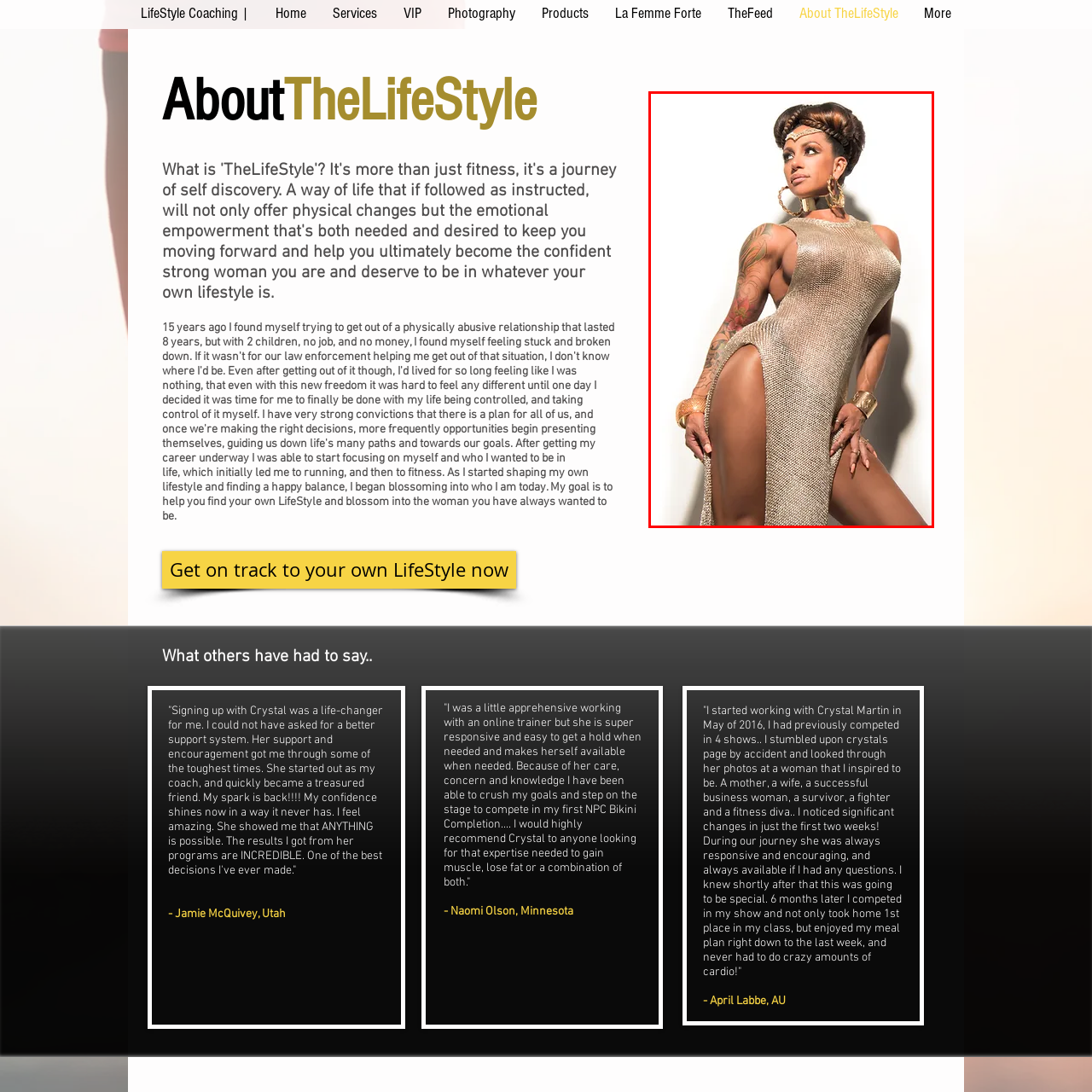Create a detailed narrative of the image inside the red-lined box.

The image features a striking pose of a confident woman exuding glamour and strength. She wears a dazzling, form-fitting garment that shimmers in a metallic hue, accentuating her curves and showcasing a high slit that adds an element of allure. Her bold accessories—a pair of large hoop earrings and ornate bracelets—enhance her captivating presence. The woman’s intricate hairstyle and elegant makeup contribute to her overall glamorous look, combining modern fashion with classic elegance. This striking visual representation resonates with themes of empowerment and self-expression, fitting seamlessly within the context of lifestyle coaching and personal transformation.